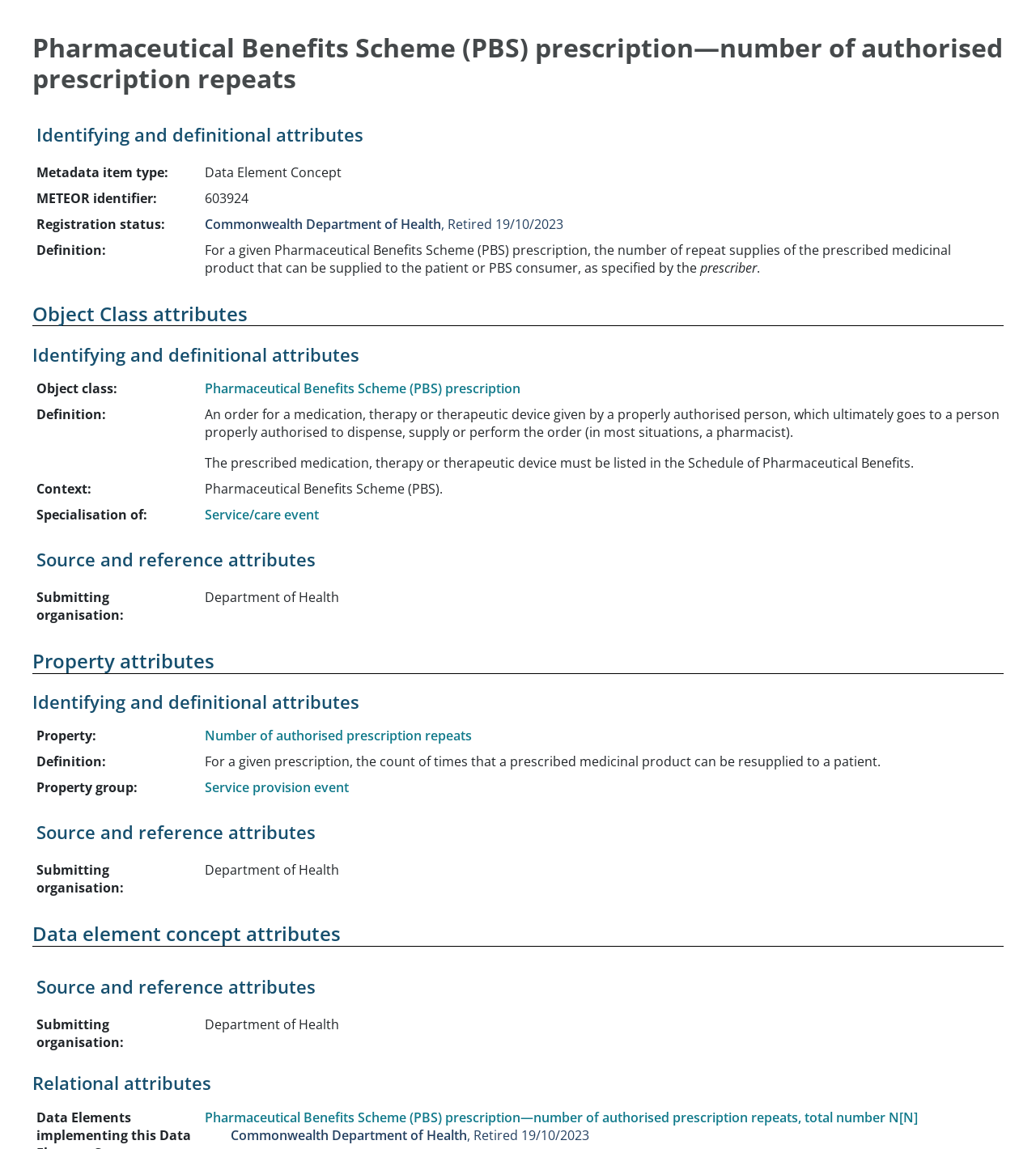Determine the main headline of the webpage and provide its text.

Pharmaceutical Benefits Scheme (PBS) prescription—number of authorised prescription repeats